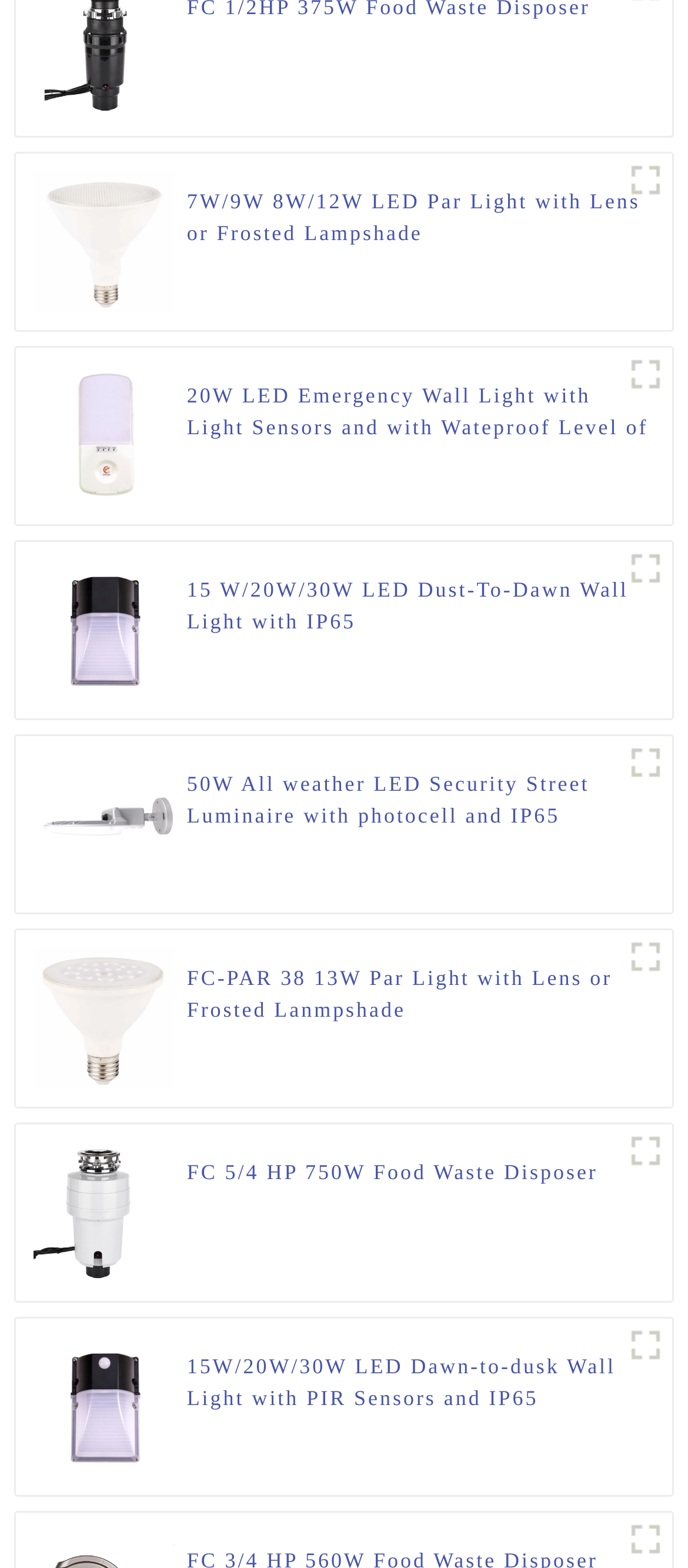Are there any products with IP65 waterproof level?
Examine the image closely and answer the question with as much detail as possible.

Several products on the webpage have IP65 waterproof level, such as the 20W LED Emergency Wall Light and the 50W All weather LED Security Street Luminaire.